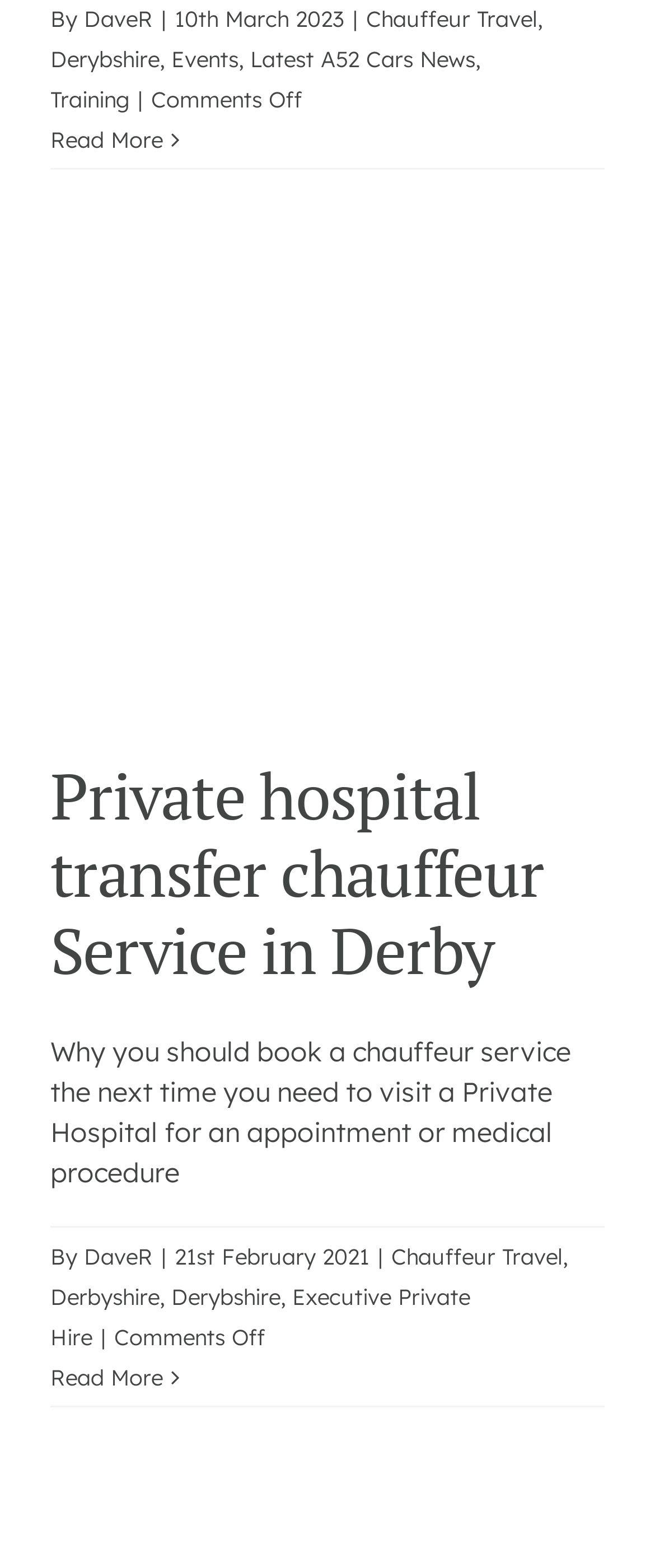Please specify the bounding box coordinates of the area that should be clicked to accomplish the following instruction: "open primary menu". The coordinates should consist of four float numbers between 0 and 1, i.e., [left, top, right, bottom].

None